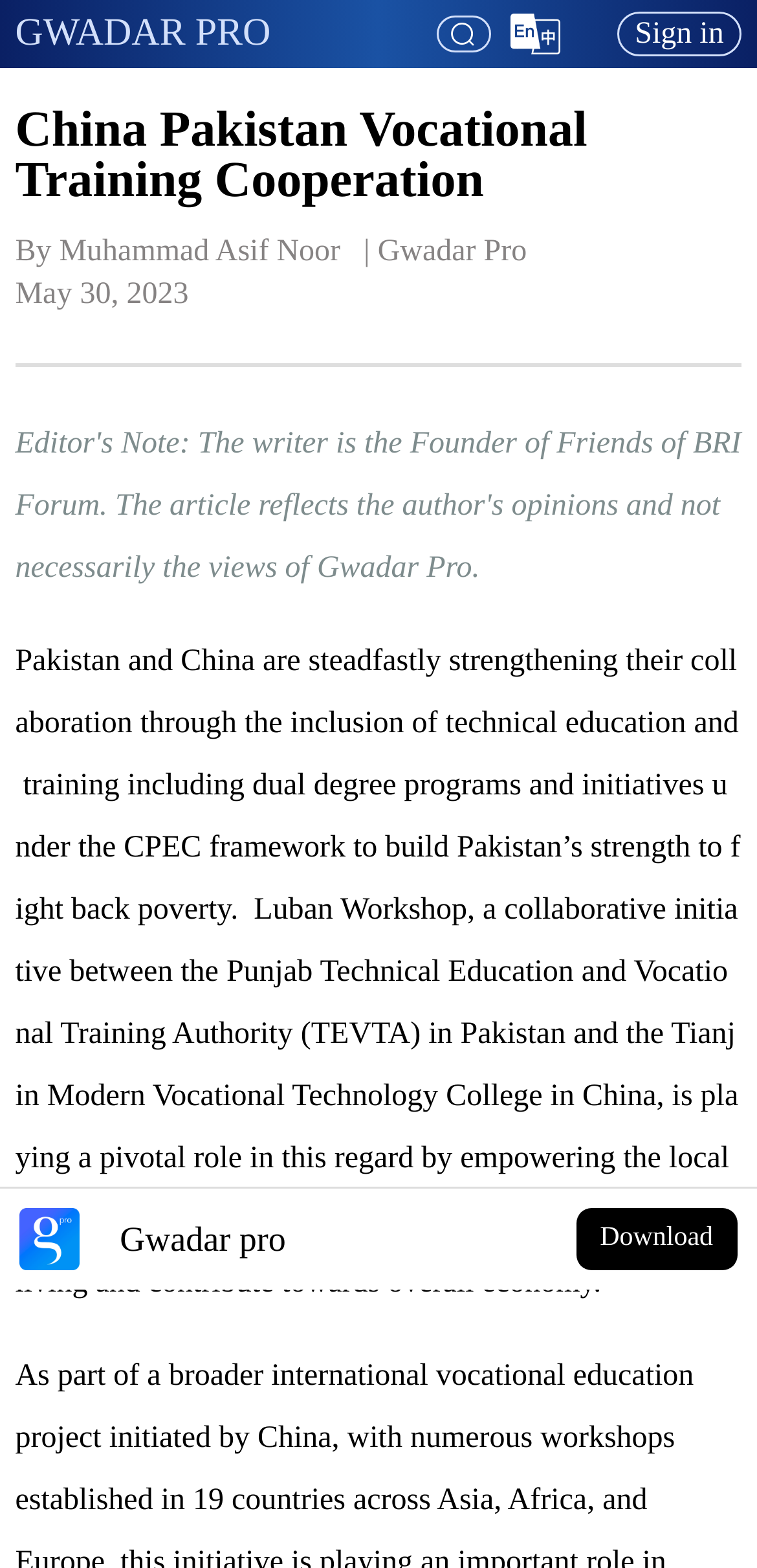Find the bounding box of the UI element described as: "GWADAR PRO". The bounding box coordinates should be given as four float values between 0 and 1, i.e., [left, top, right, bottom].

[0.02, 0.007, 0.358, 0.034]